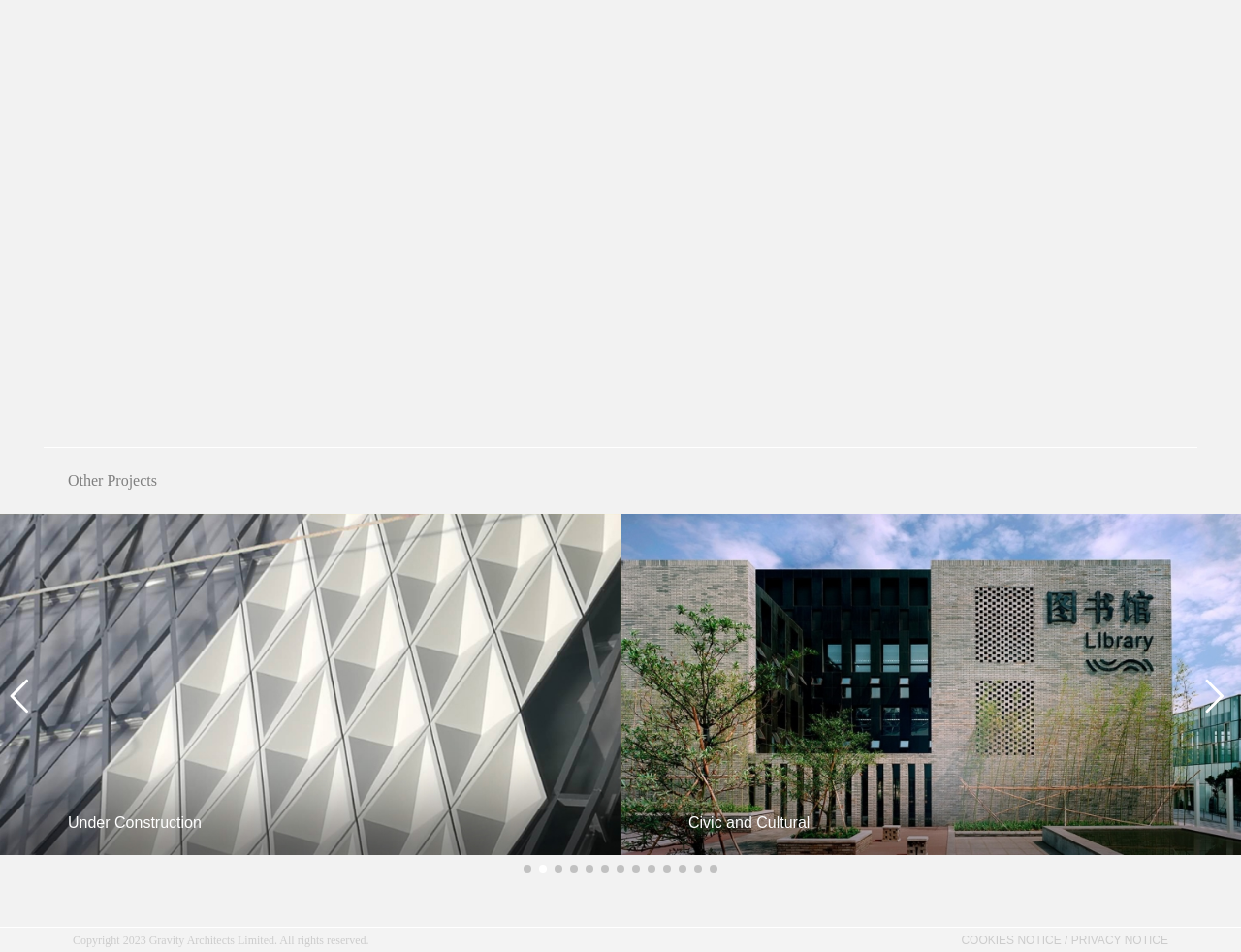What is the site area of the appointment?
Using the image as a reference, answer the question in detail.

I found the 'Site Area' label on the webpage, and next to it, I saw the value '114,194m²', which is the site area of the appointment.